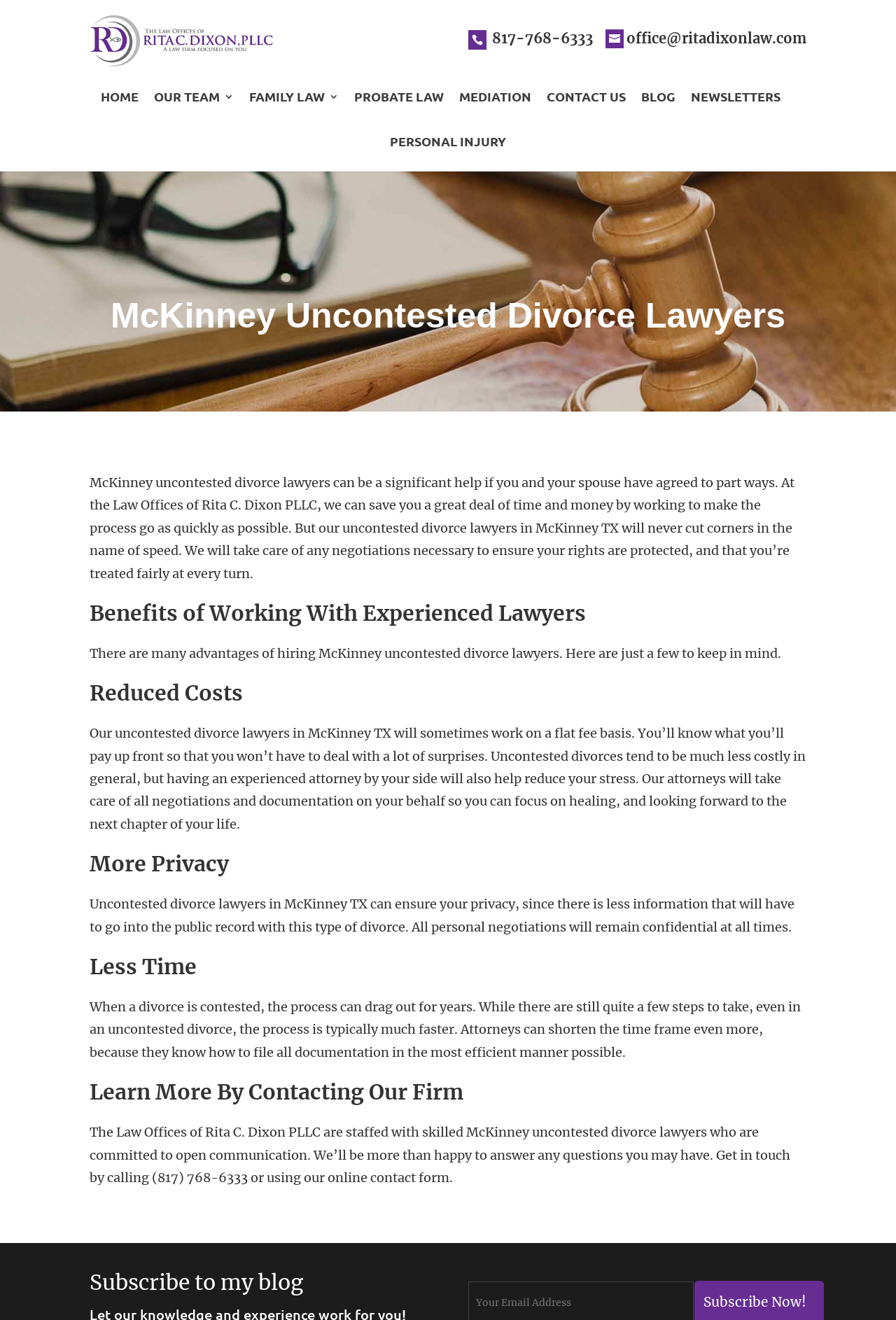Highlight the bounding box coordinates of the region I should click on to meet the following instruction: "Send an email".

[0.676, 0.022, 0.9, 0.036]